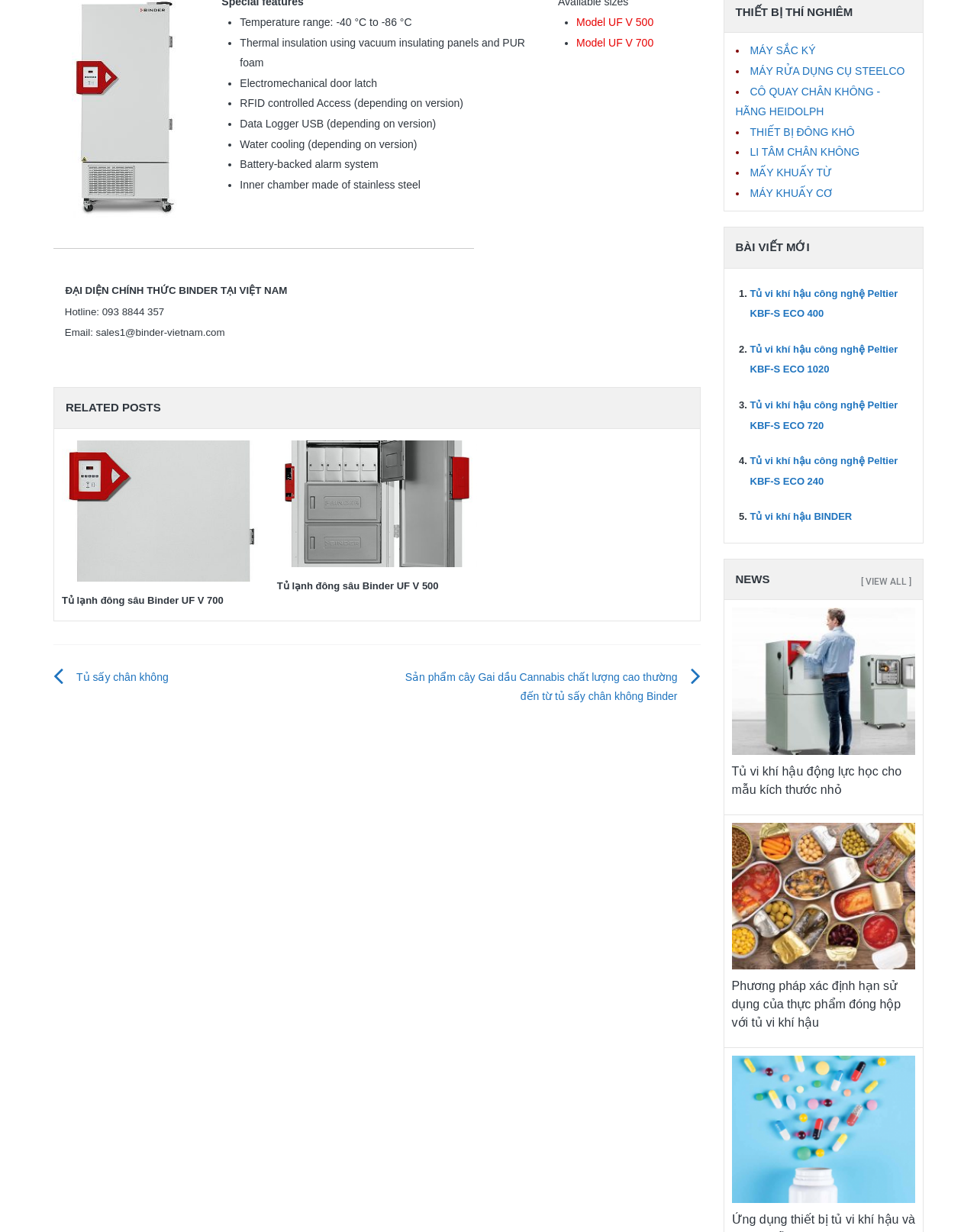Using the description: "MÁY RỬA DỤNG CỤ STEELCO", determine the UI element's bounding box coordinates. Ensure the coordinates are in the format of four float numbers between 0 and 1, i.e., [left, top, right, bottom].

[0.768, 0.053, 0.926, 0.063]